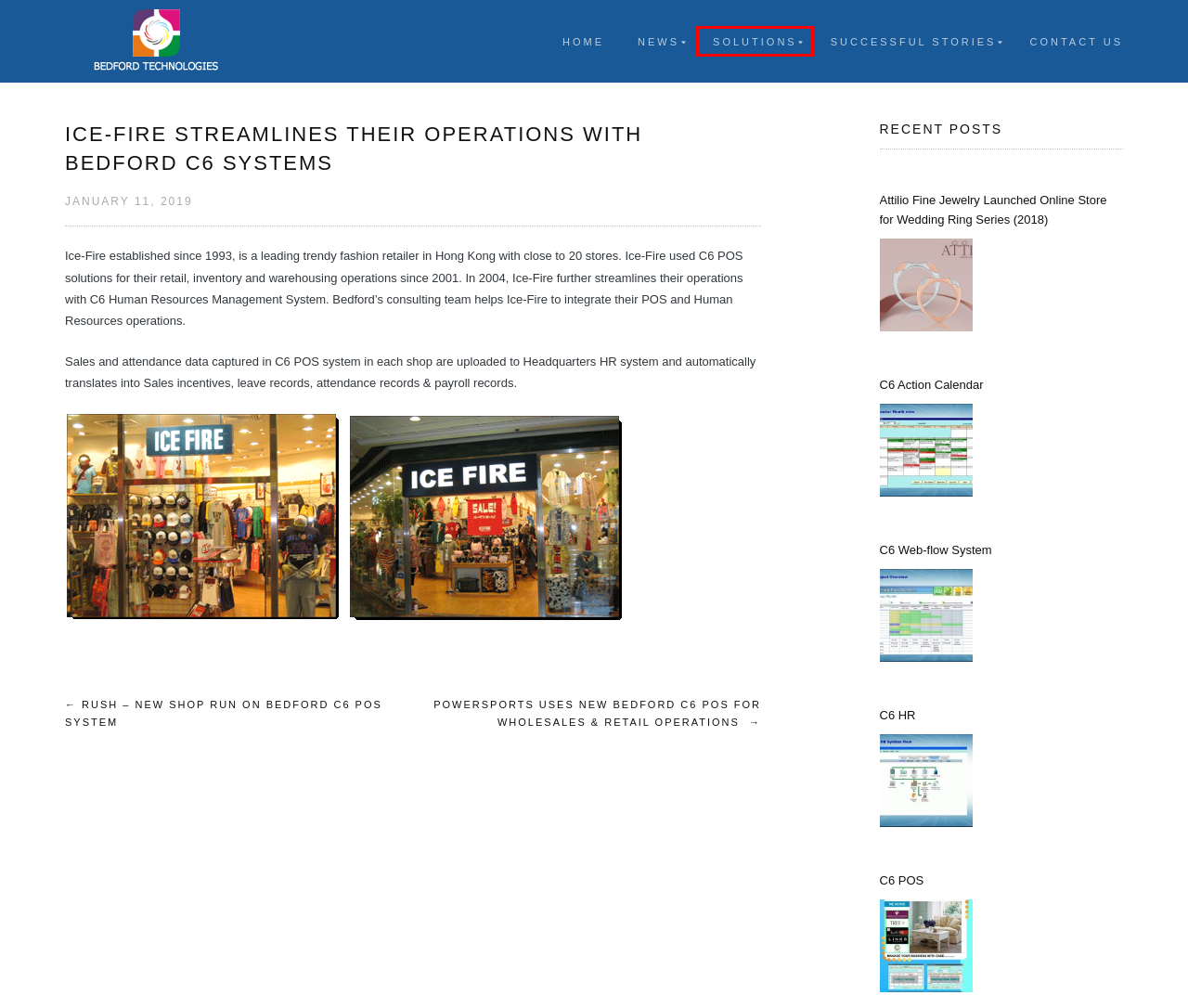Look at the screenshot of a webpage, where a red bounding box highlights an element. Select the best description that matches the new webpage after clicking the highlighted element. Here are the candidates:
A. Successful Stories – Welcome to Bedford
B. Powersports uses new Bedford C6 POS for wholesales & retail operations – Welcome to Bedford
C. C6 POS – Welcome to Bedford
D. C6 HR – Welcome to Bedford
E. RUSH – new shop run on Bedford C6 POS System – Welcome to Bedford
F. Solutions – Welcome to Bedford
G. Attilio Fine Jewelry Launched Online Store for Wedding Ring Series (2018) – Welcome to Bedford
H. Welcome to Bedford

F